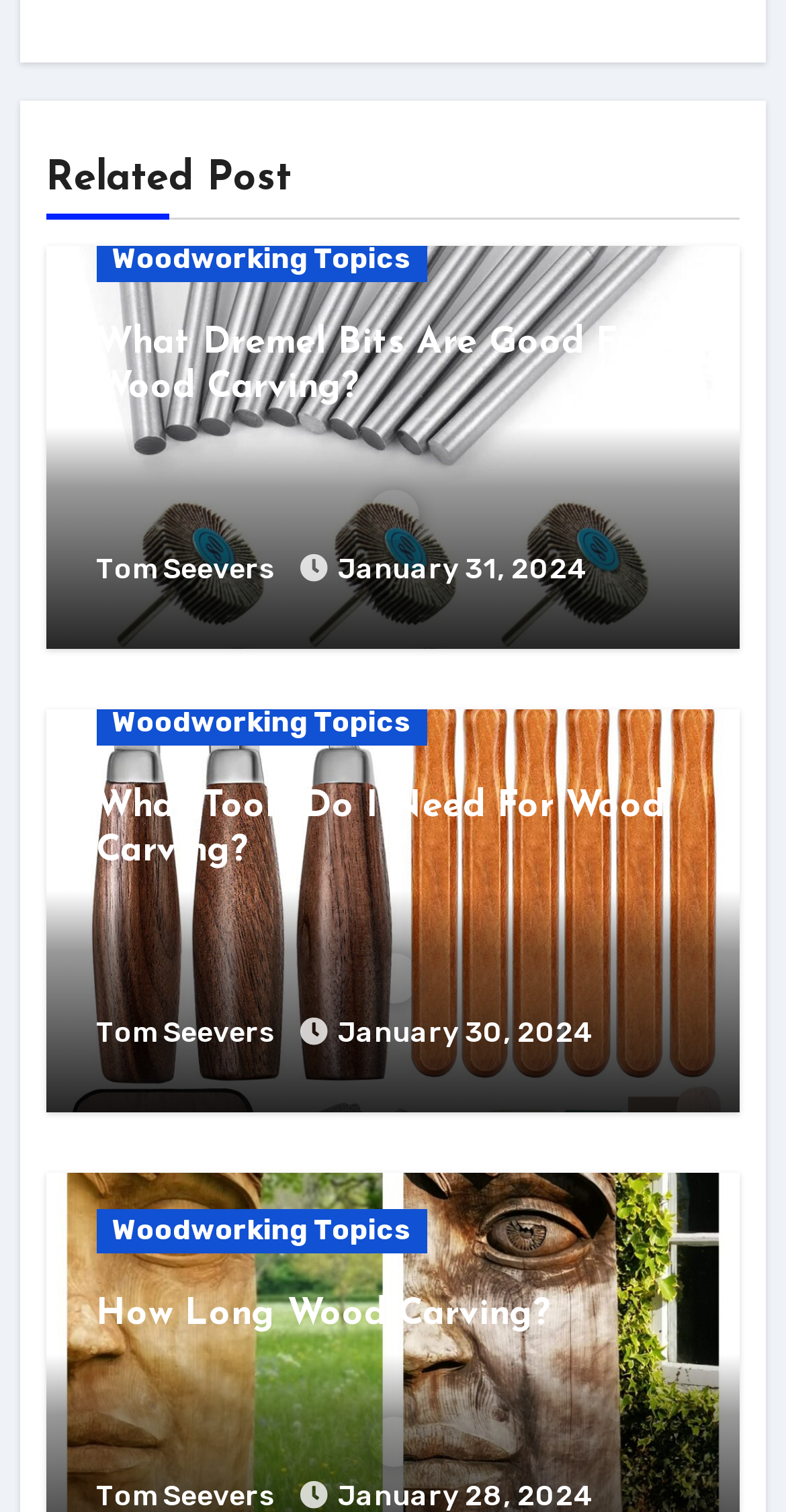Can you pinpoint the bounding box coordinates for the clickable element required for this instruction: "Click on 'What Dremel Bits Are Good For Wood Carving?'"? The coordinates should be four float numbers between 0 and 1, i.e., [left, top, right, bottom].

[0.122, 0.213, 0.878, 0.271]